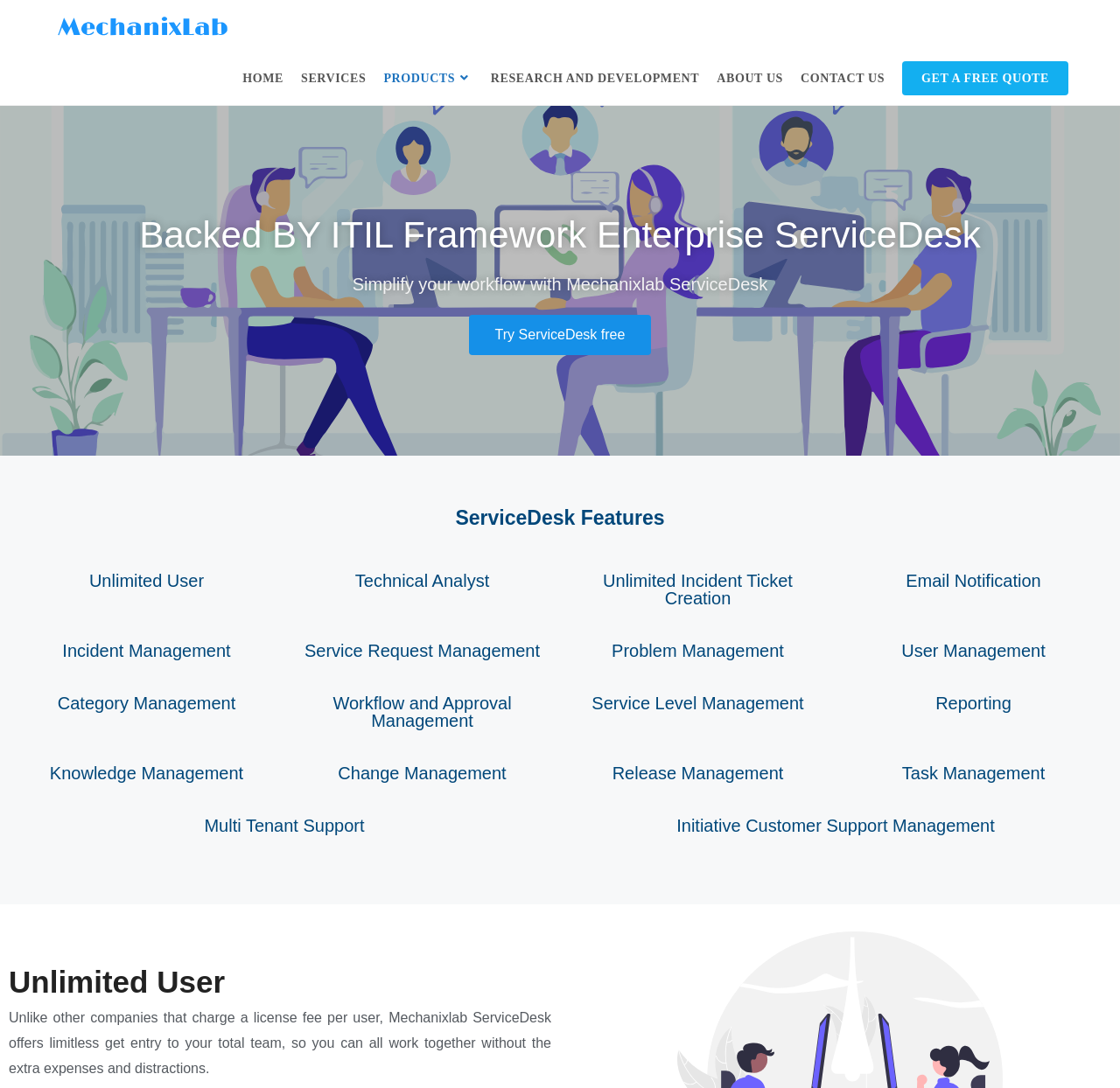How many features are listed under ServiceDesk Features?
Please provide a single word or phrase in response based on the screenshot.

12